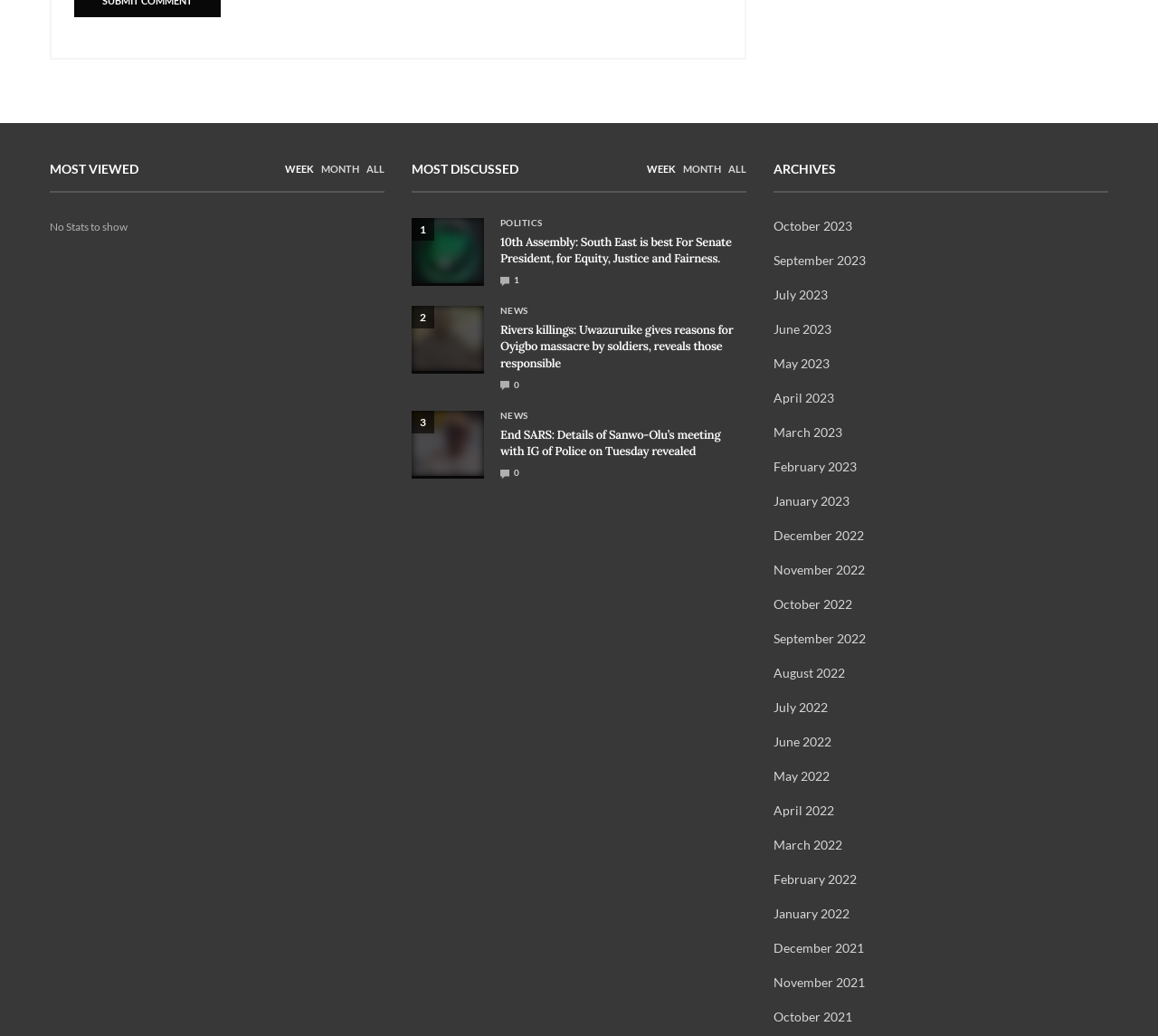Please mark the bounding box coordinates of the area that should be clicked to carry out the instruction: "Click on the 'WEEK' link to view most viewed articles".

[0.246, 0.157, 0.271, 0.17]